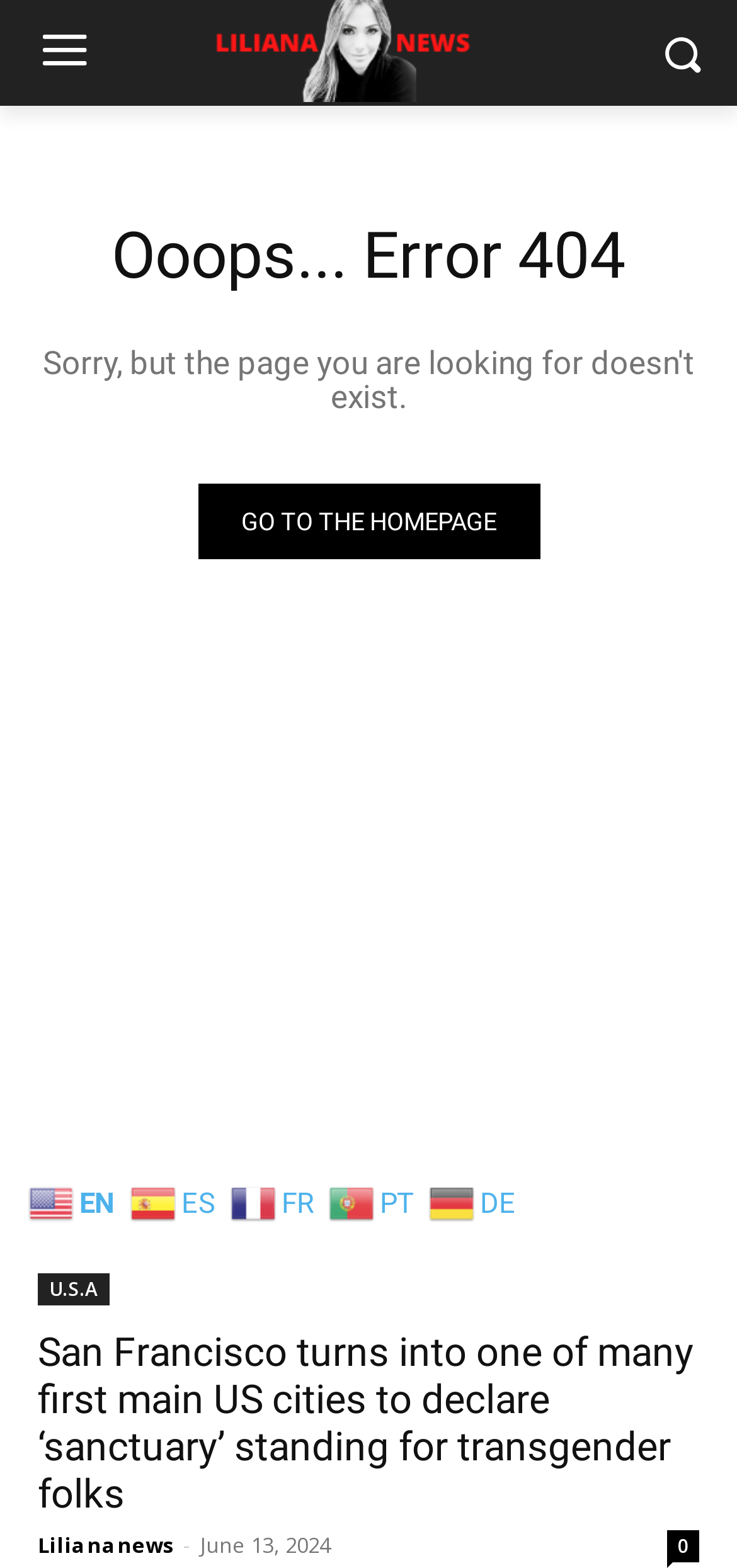Create an elaborate caption that covers all aspects of the webpage.

This webpage is a 404 error page from Liliana News. At the top, there is a small image. Below the image, a large heading "Ooops... Error 404" is centered on the page. Underneath the heading, a link "GO TO THE HOMEPAGE" is positioned, taking up about half of the page's width.

On the top-left corner, there is a link "U.S.A". Below it, a news article link "San Francisco turns into one of many first main US cities to declare ‘sanctuary’ standing for transgender folks" is displayed, which is also a heading. This news article link is repeated below the heading.

At the bottom of the page, there are several links and elements. On the left, there are links to different language options, including "en EN", "es ES", "fr FR", "pt PT", and "de DE", each accompanied by a small flag image. To the right of the language options, a link "Liliananews" is displayed, followed by a static text "-" and a time element showing "June 13, 2024". On the far right, a link "0" is positioned.